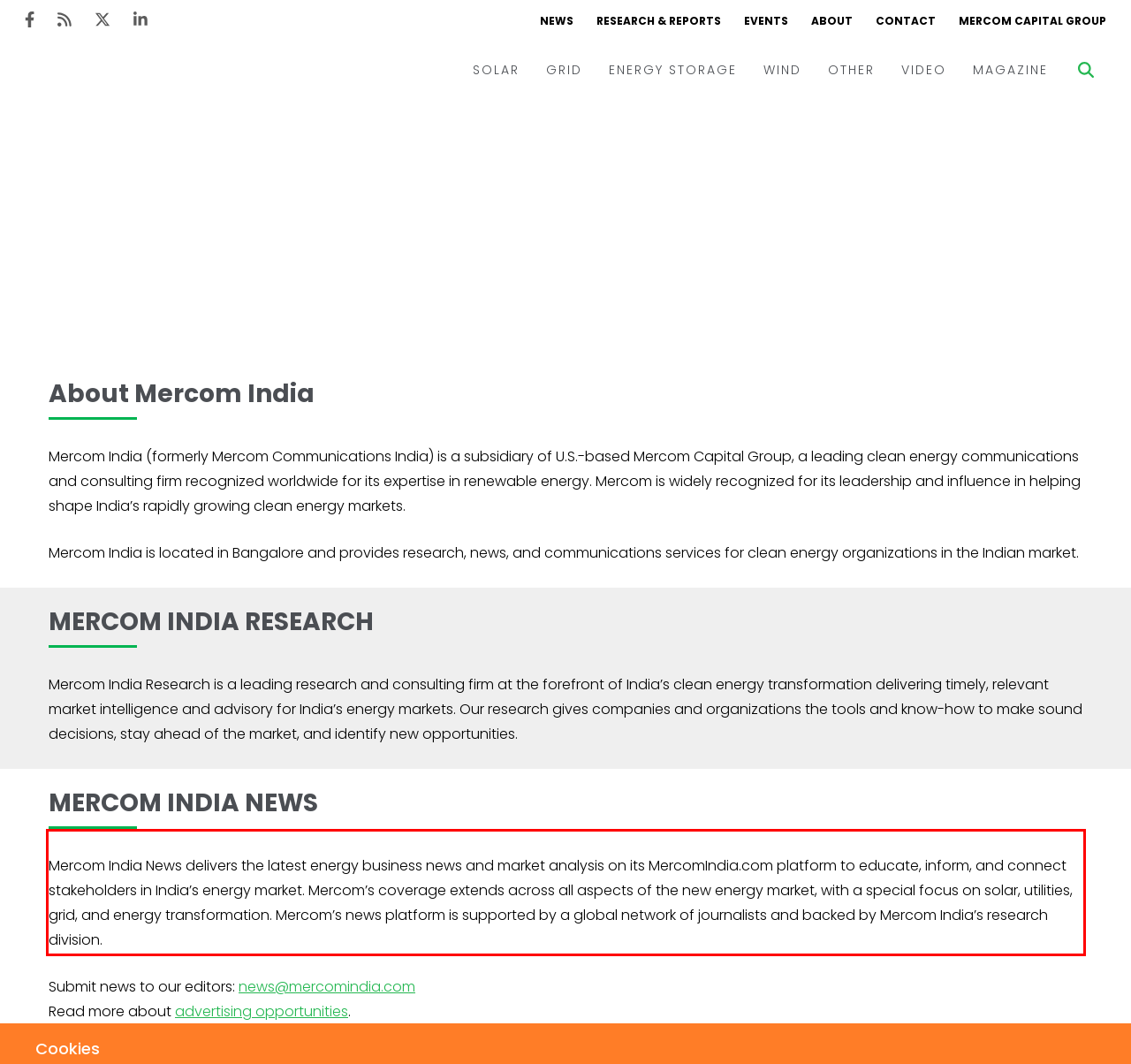Given a screenshot of a webpage containing a red bounding box, perform OCR on the text within this red bounding box and provide the text content.

Mercom India News delivers the latest energy business news and market analysis on its MercomIndia.com platform to educate, inform, and connect stakeholders in India’s energy market. Mercom’s coverage extends across all aspects of the new energy market, with a special focus on solar, utilities, grid, and energy transformation. Mercom’s news platform is supported by a global network of journalists and backed by Mercom India’s research division.